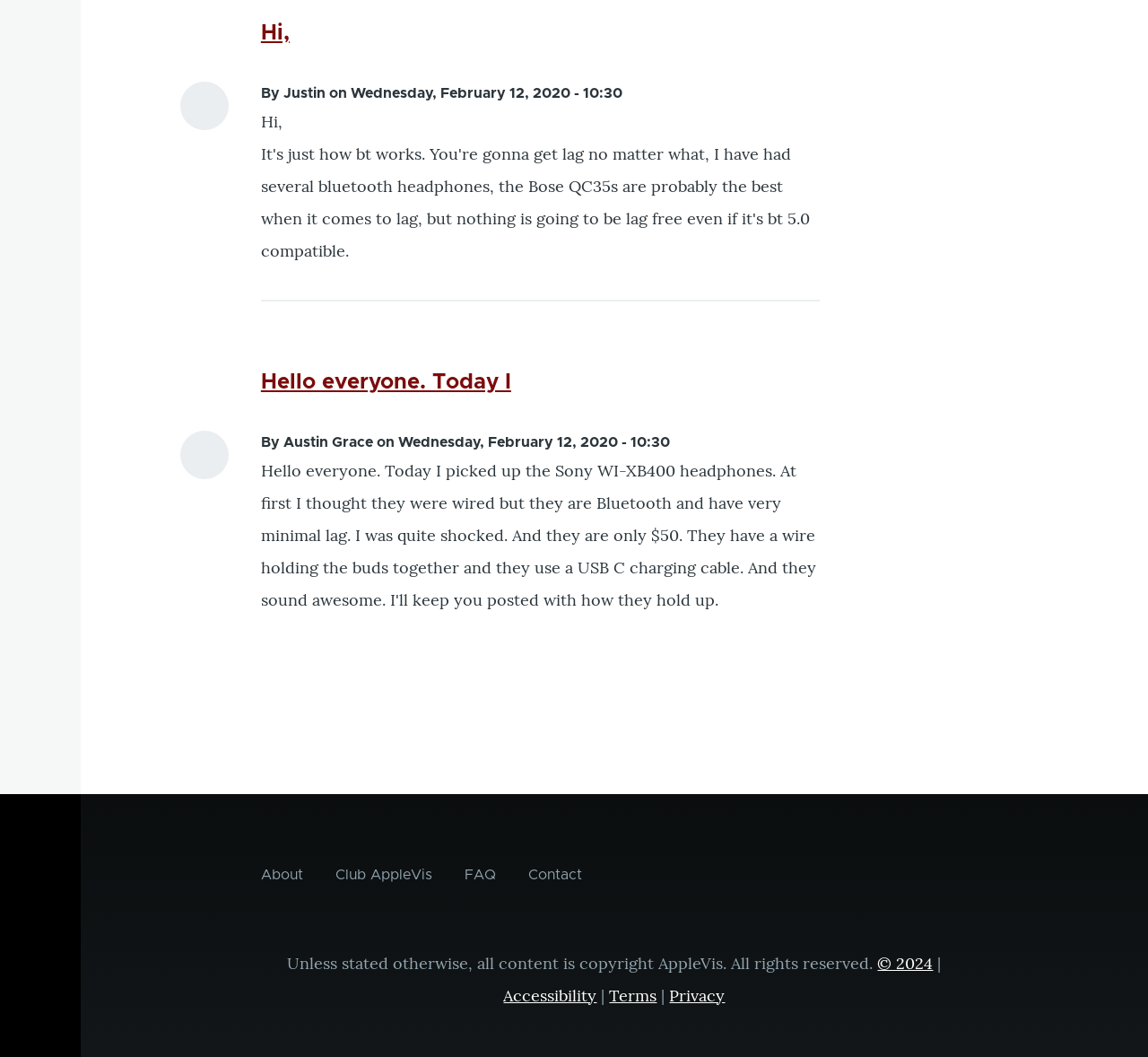What is the copyright year mentioned at the bottom of the webpage?
Can you give a detailed and elaborate answer to the question?

At the bottom of the webpage, I found a copyright notice with the year '2024' mentioned. This is the year of copyright mentioned on the webpage.